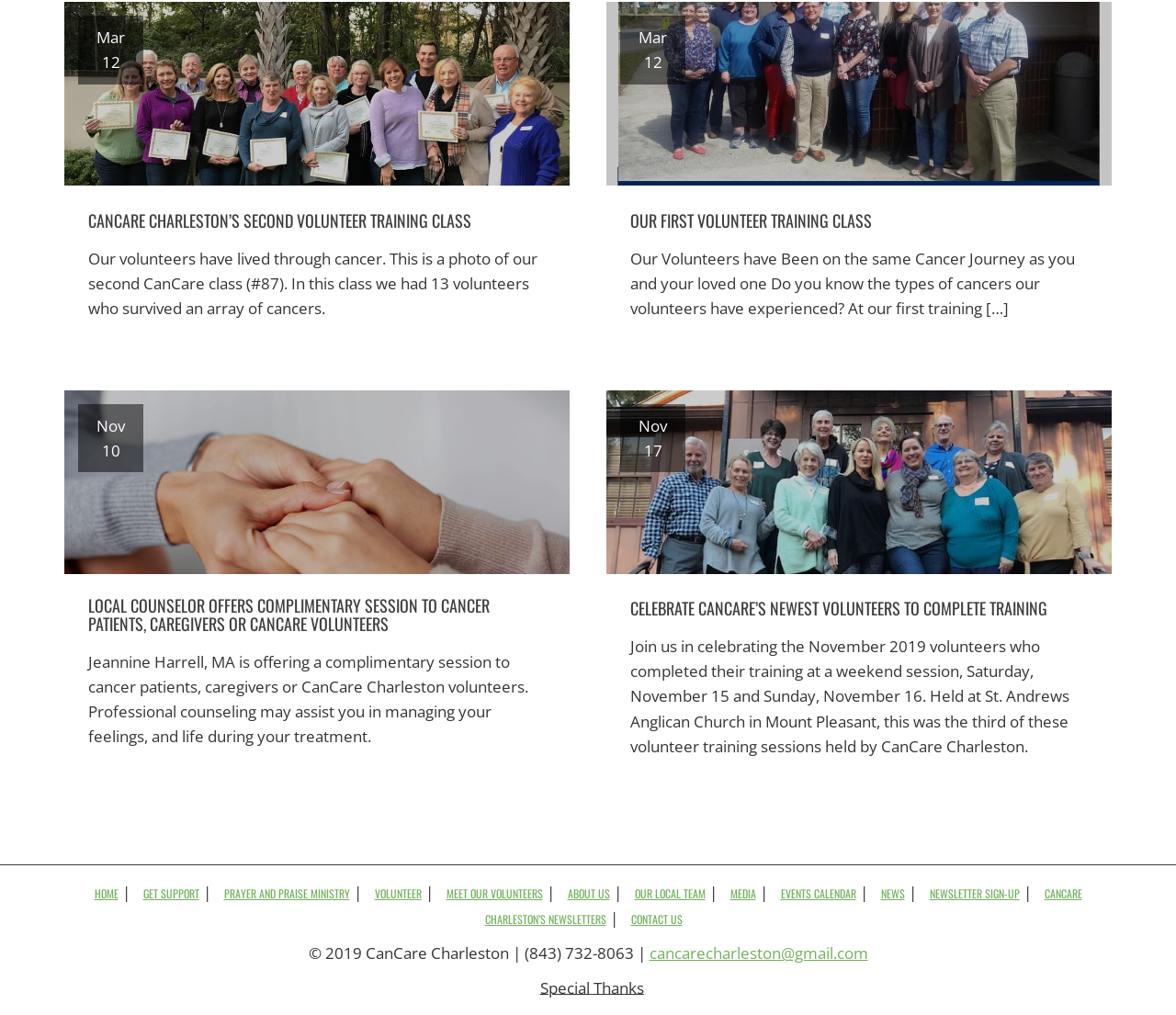Determine the bounding box coordinates of the clickable element to complete this instruction: "Click on 'LOCAL COUNSELOR OFFERS COMPLIMENTARY SESSION TO CANCER PATIENTS, CAREGIVERS OR CANCARE VOLUNTEERS'". Provide the coordinates in the format of four float numbers between 0 and 1, [left, top, right, bottom].

[0.075, 0.588, 0.464, 0.624]